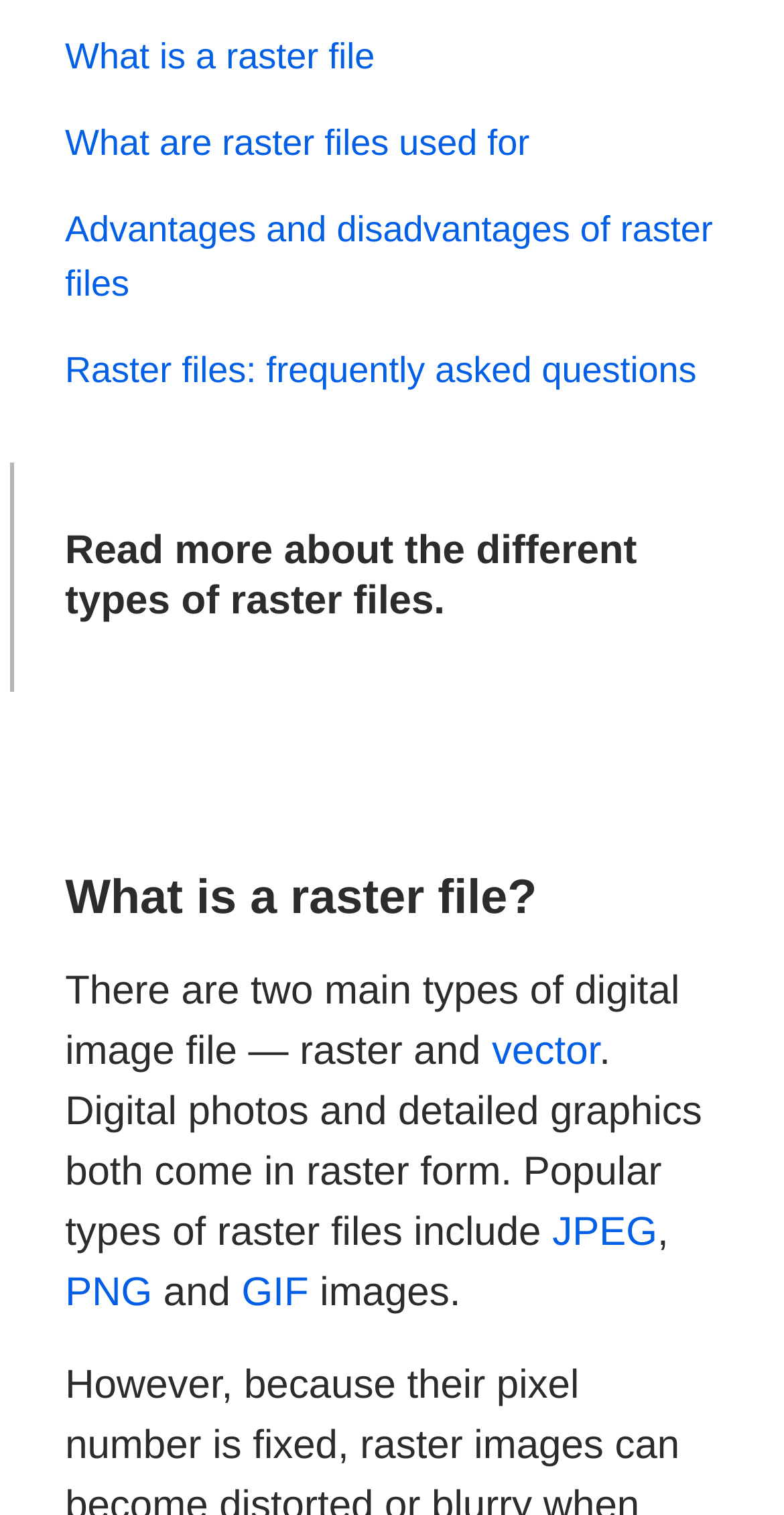Bounding box coordinates are given in the format (top-left x, top-left y, bottom-right x, bottom-right y). All values should be floating point numbers between 0 and 1. Provide the bounding box coordinate for the UI element described as: vector

[0.627, 0.679, 0.764, 0.709]